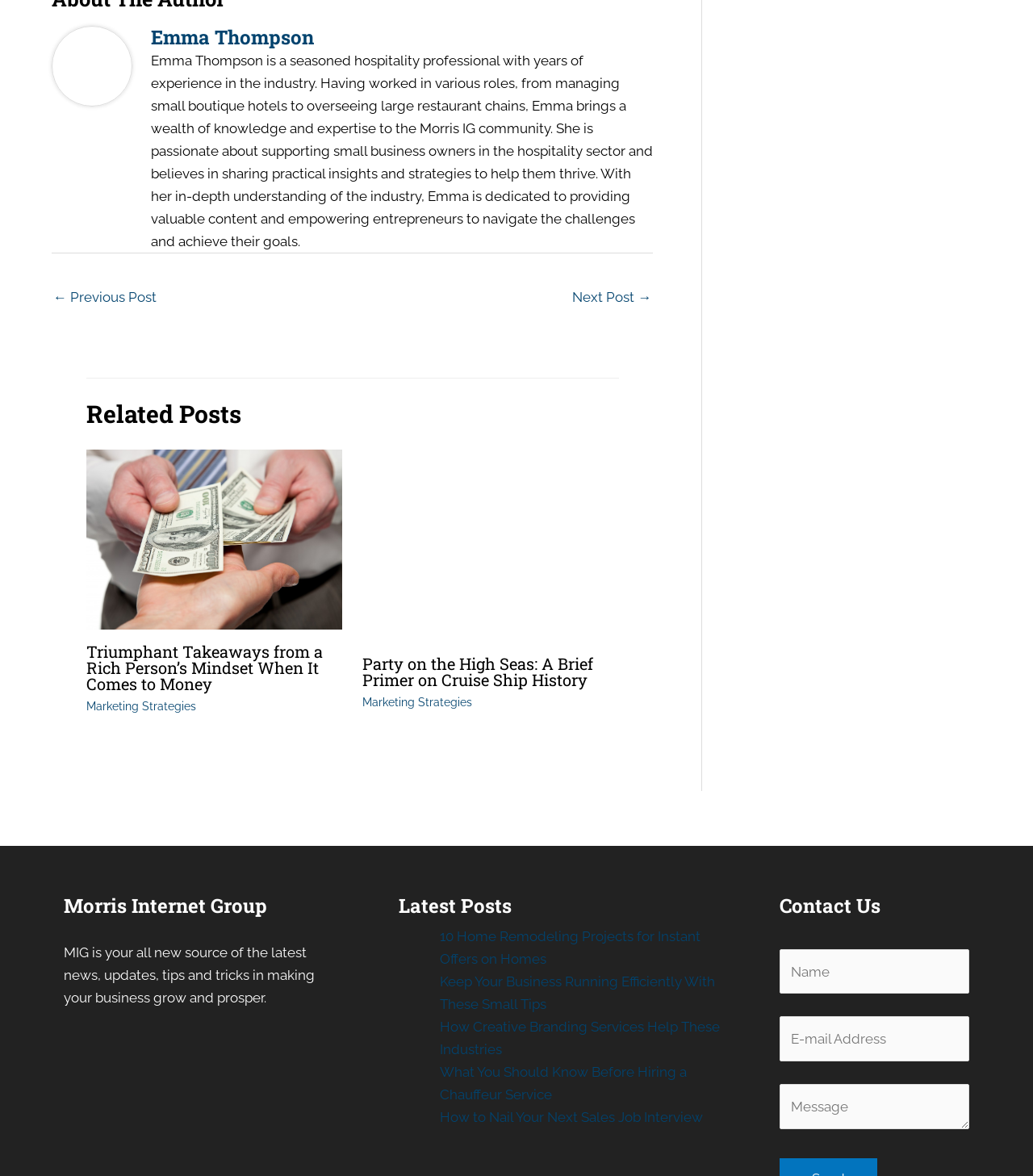Identify the bounding box coordinates for the UI element that matches this description: "name="your-name" placeholder="Name"".

[0.755, 0.807, 0.938, 0.845]